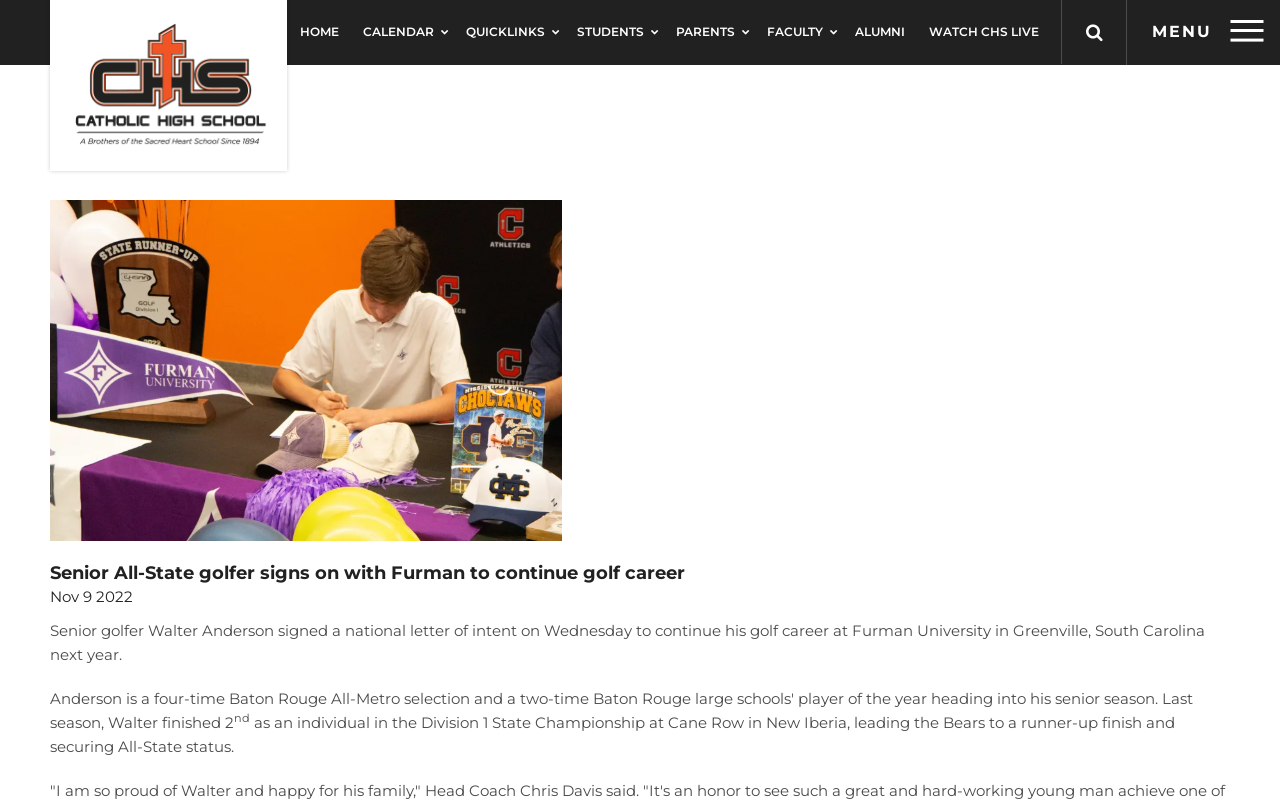Please locate the bounding box coordinates of the region I need to click to follow this instruction: "Click MENU TOGGLE button".

[0.88, 0.0, 1.0, 0.08]